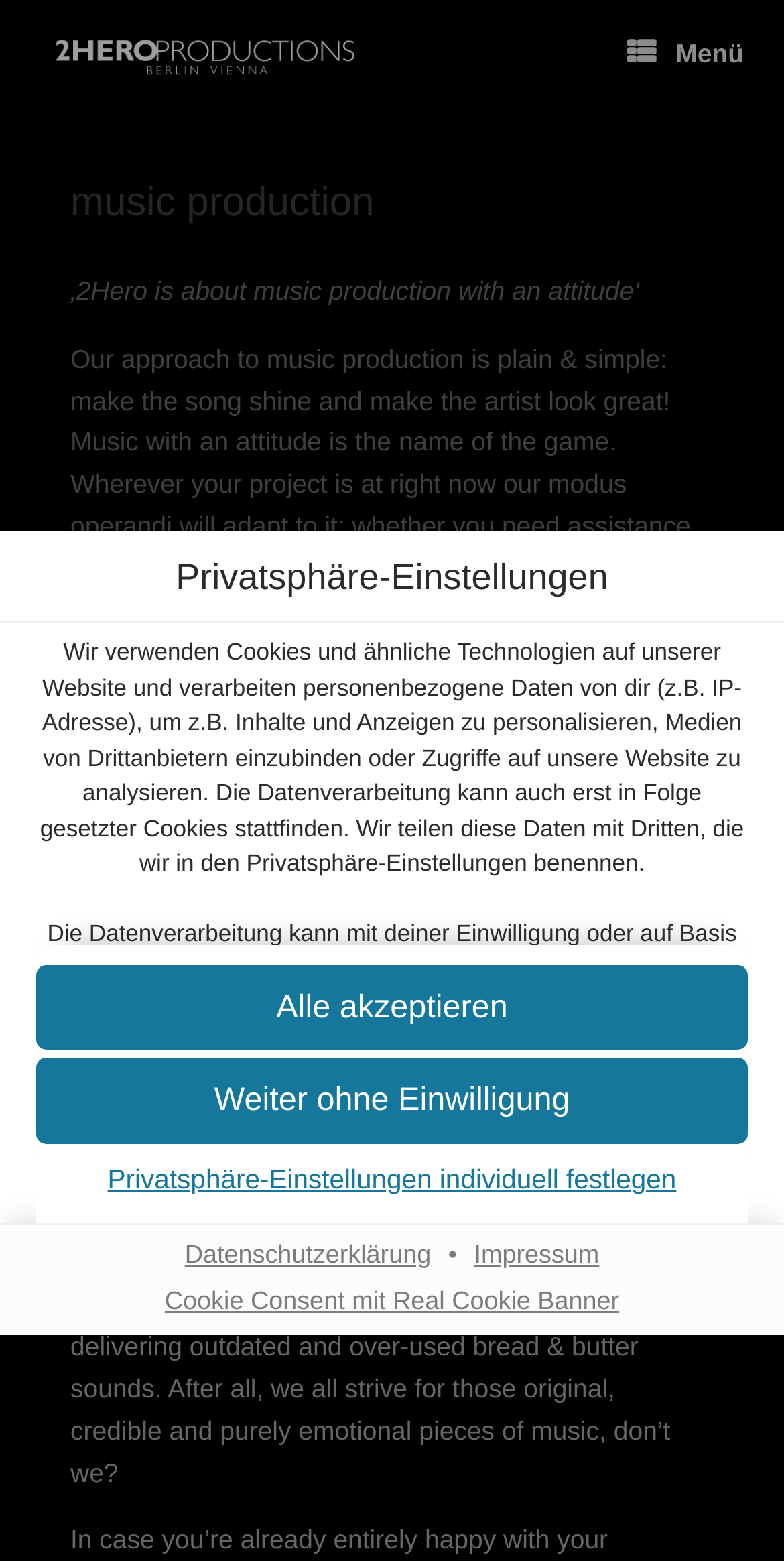Using the format (top-left x, top-left y, bottom-right x, bottom-right y), and given the element description, identify the bounding box coordinates within the screenshot: Datenschutzerklärung

[0.58, 0.704, 0.872, 0.72]